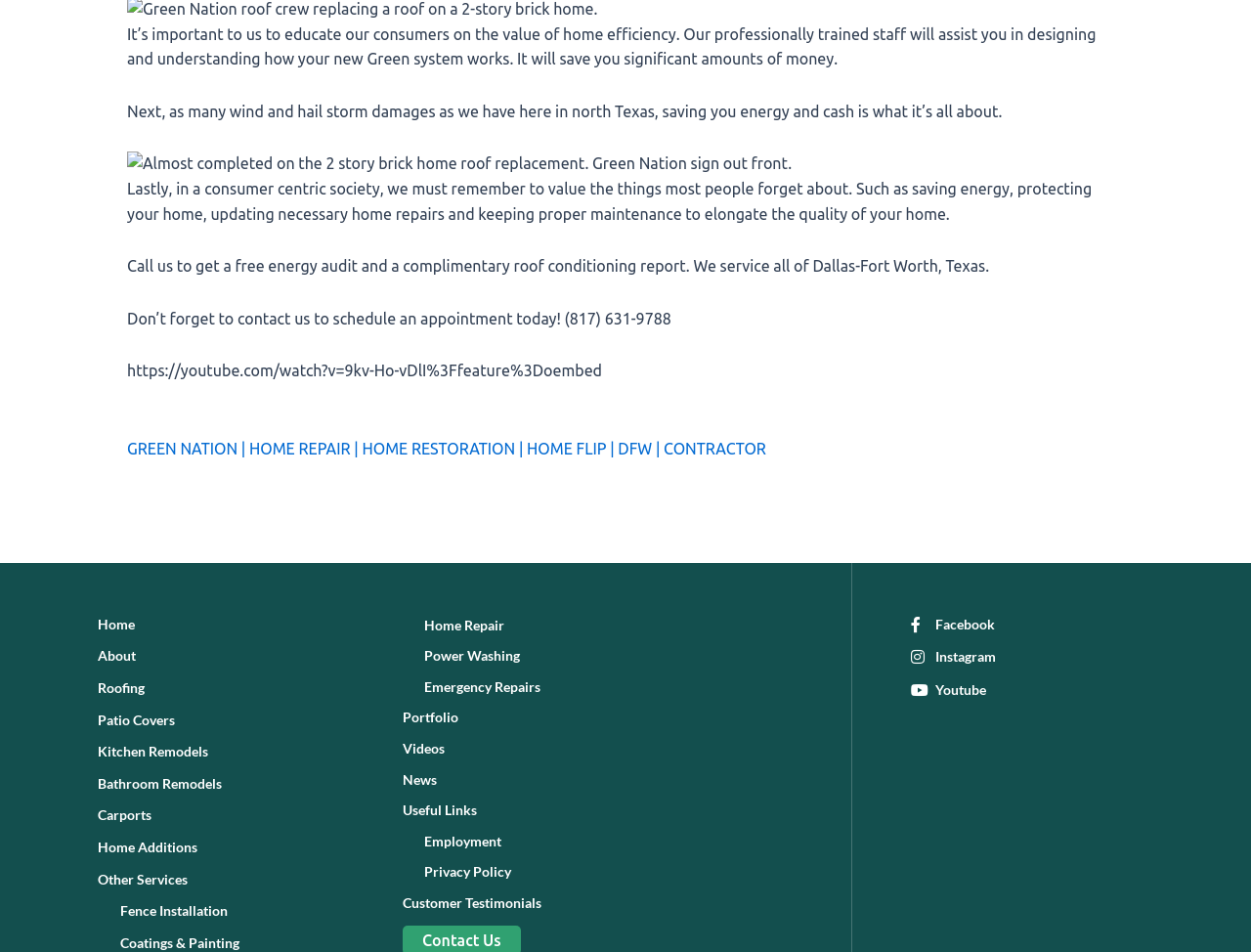Kindly determine the bounding box coordinates for the clickable area to achieve the given instruction: "Visit the Facebook page".

[0.728, 0.643, 0.923, 0.669]